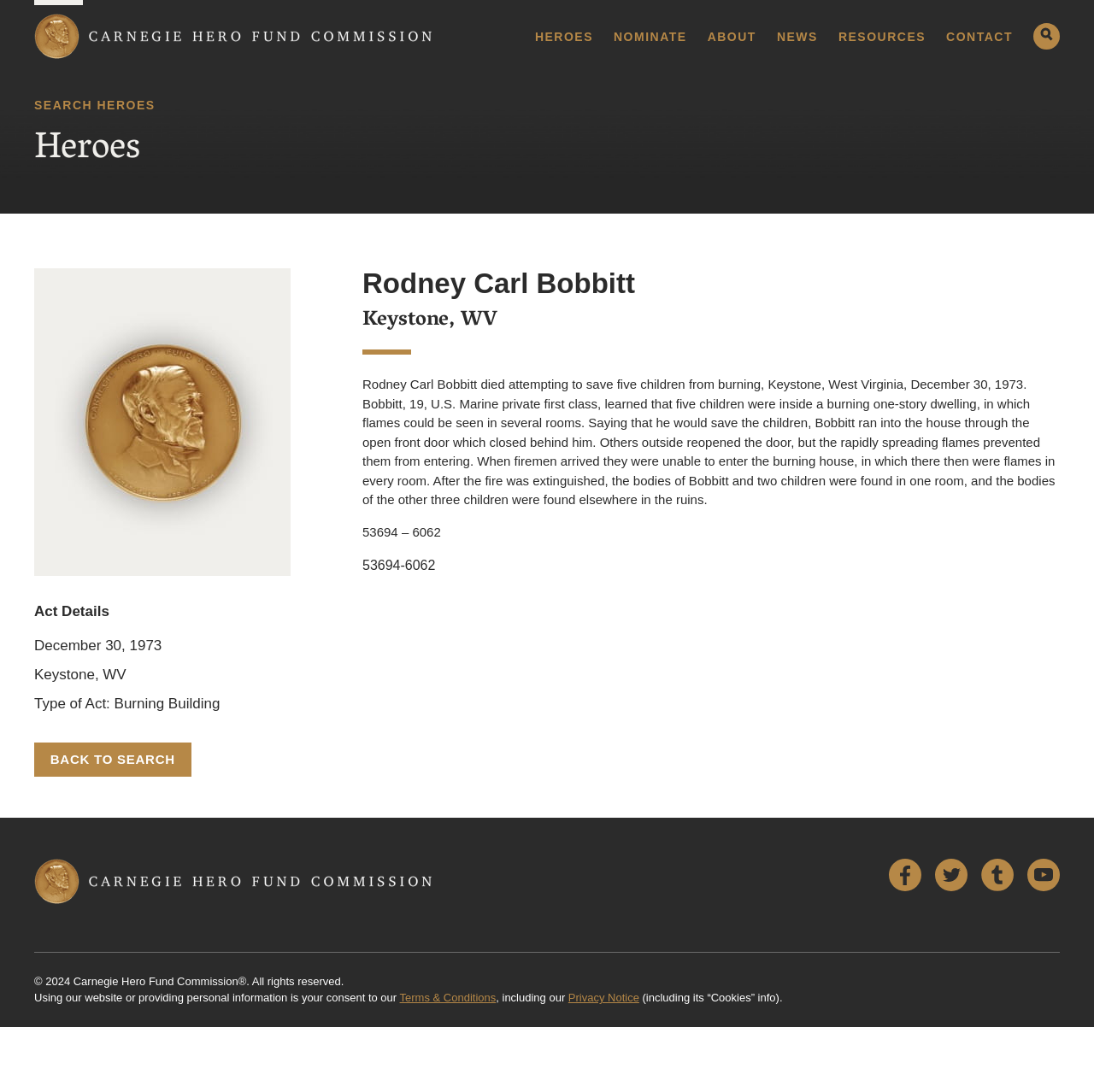Could you locate the bounding box coordinates for the section that should be clicked to accomplish this task: "Visit Facebook".

[0.812, 0.787, 0.842, 0.816]